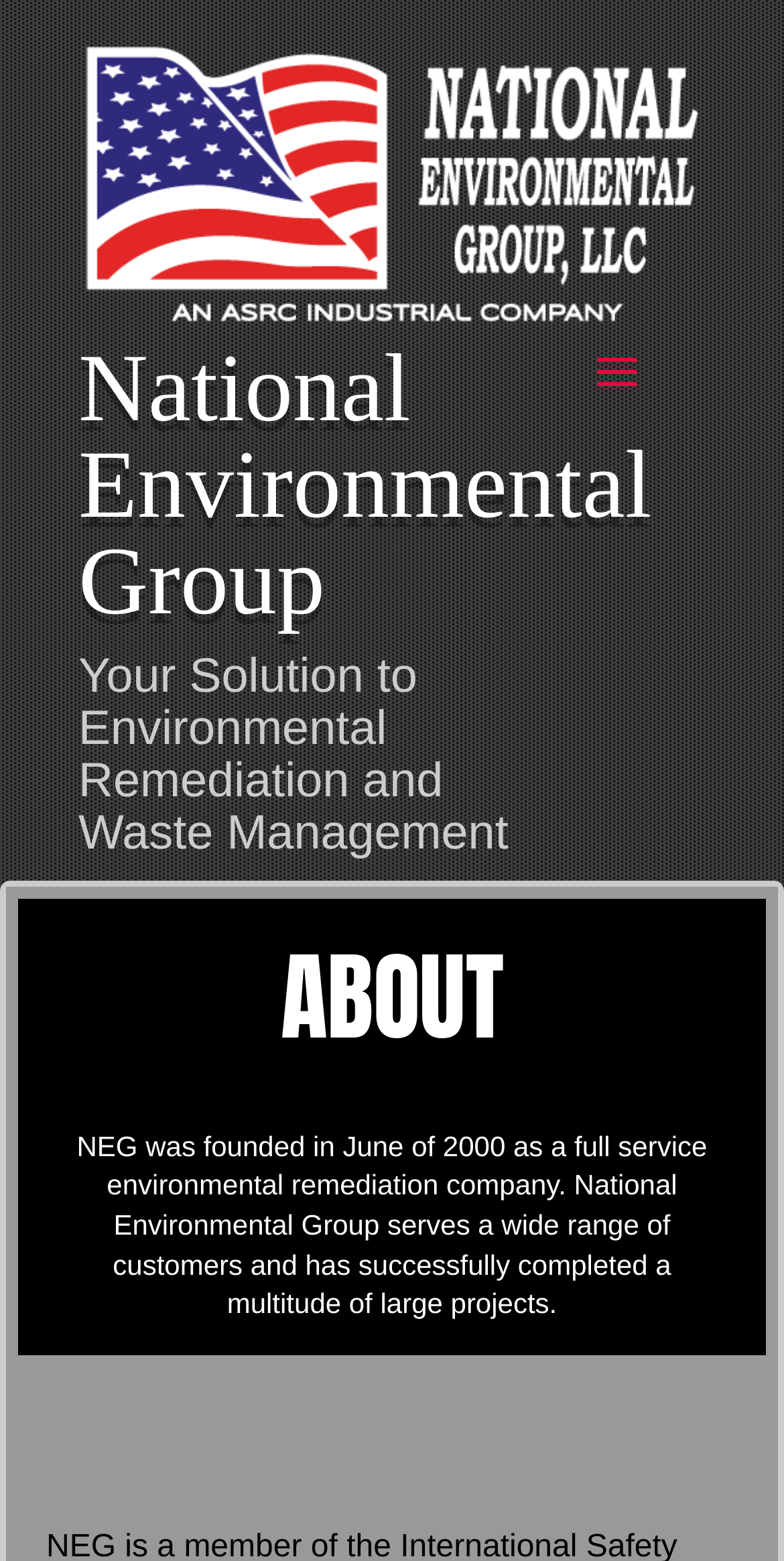Using details from the image, please answer the following question comprehensively:
What type of customers does the company serve?

The paragraph of text that describes the company states that it 'serves a wide range of customers'. This suggests that the company does not specialize in serving a specific type of customer, but rather serves a broad range of customers.